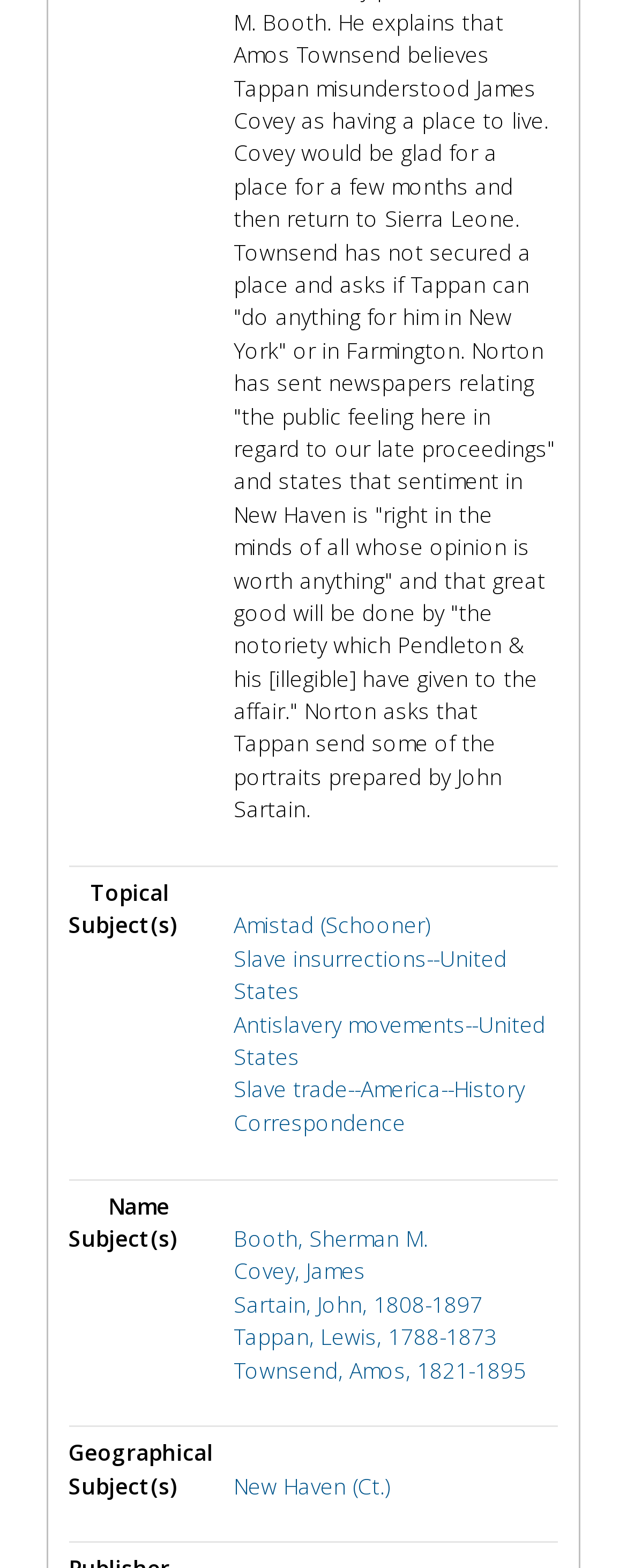Determine the coordinates of the bounding box that should be clicked to complete the instruction: "View New Haven Ct information". The coordinates should be represented by four float numbers between 0 and 1: [left, top, right, bottom].

[0.373, 0.937, 0.622, 0.957]